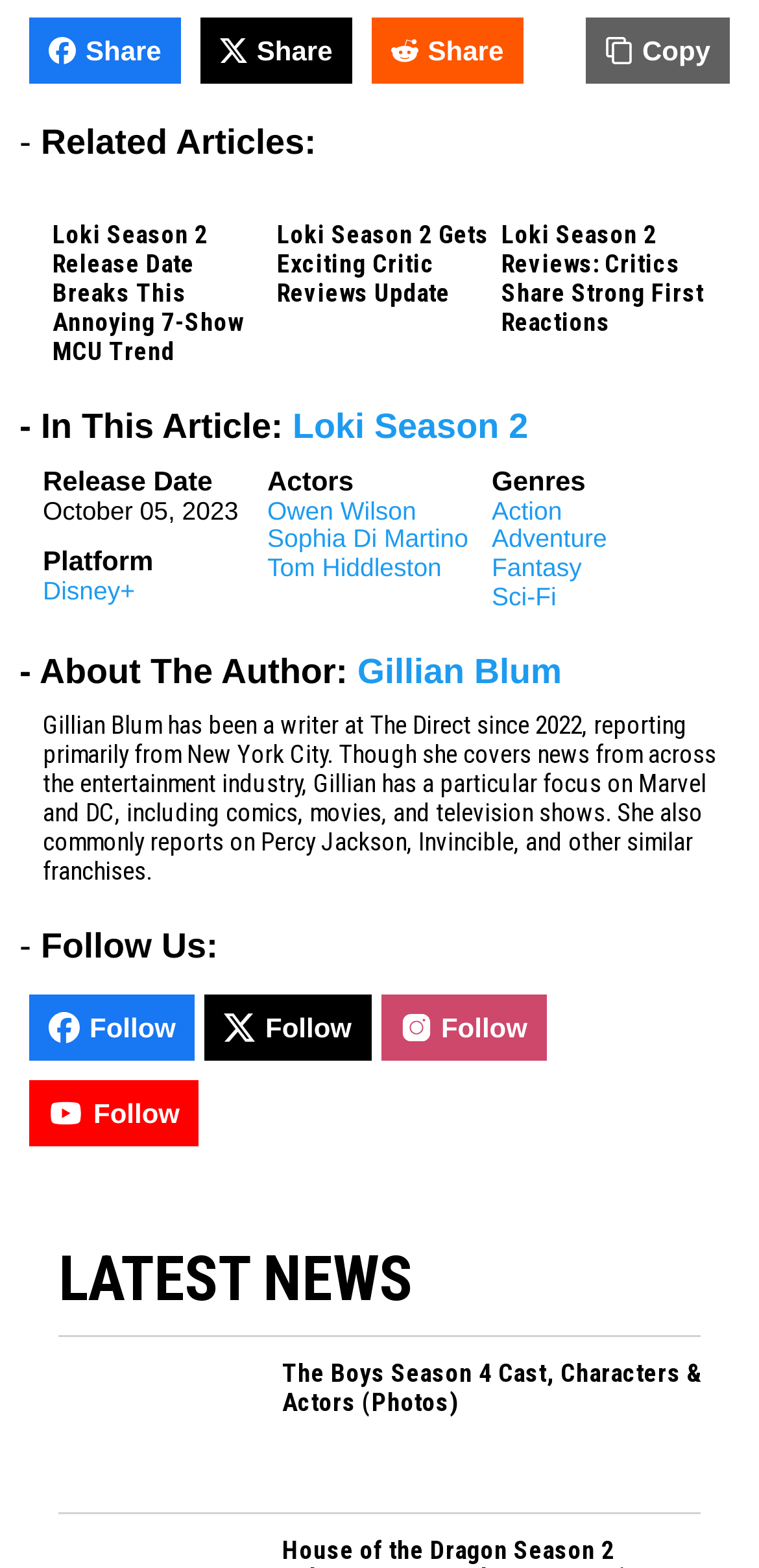Could you highlight the region that needs to be clicked to execute the instruction: "Follow"?

[0.038, 0.635, 0.257, 0.677]